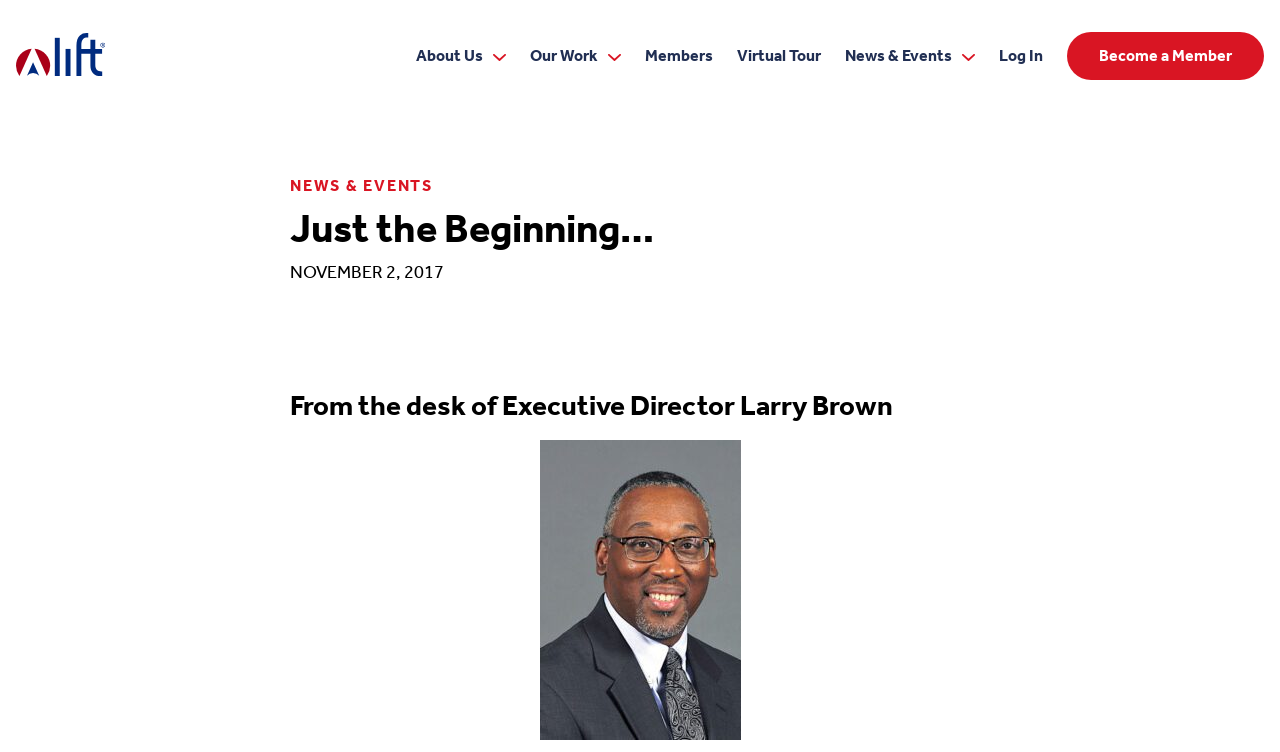How many links are under the 'Our Work' button?
By examining the image, provide a one-word or phrase answer.

4